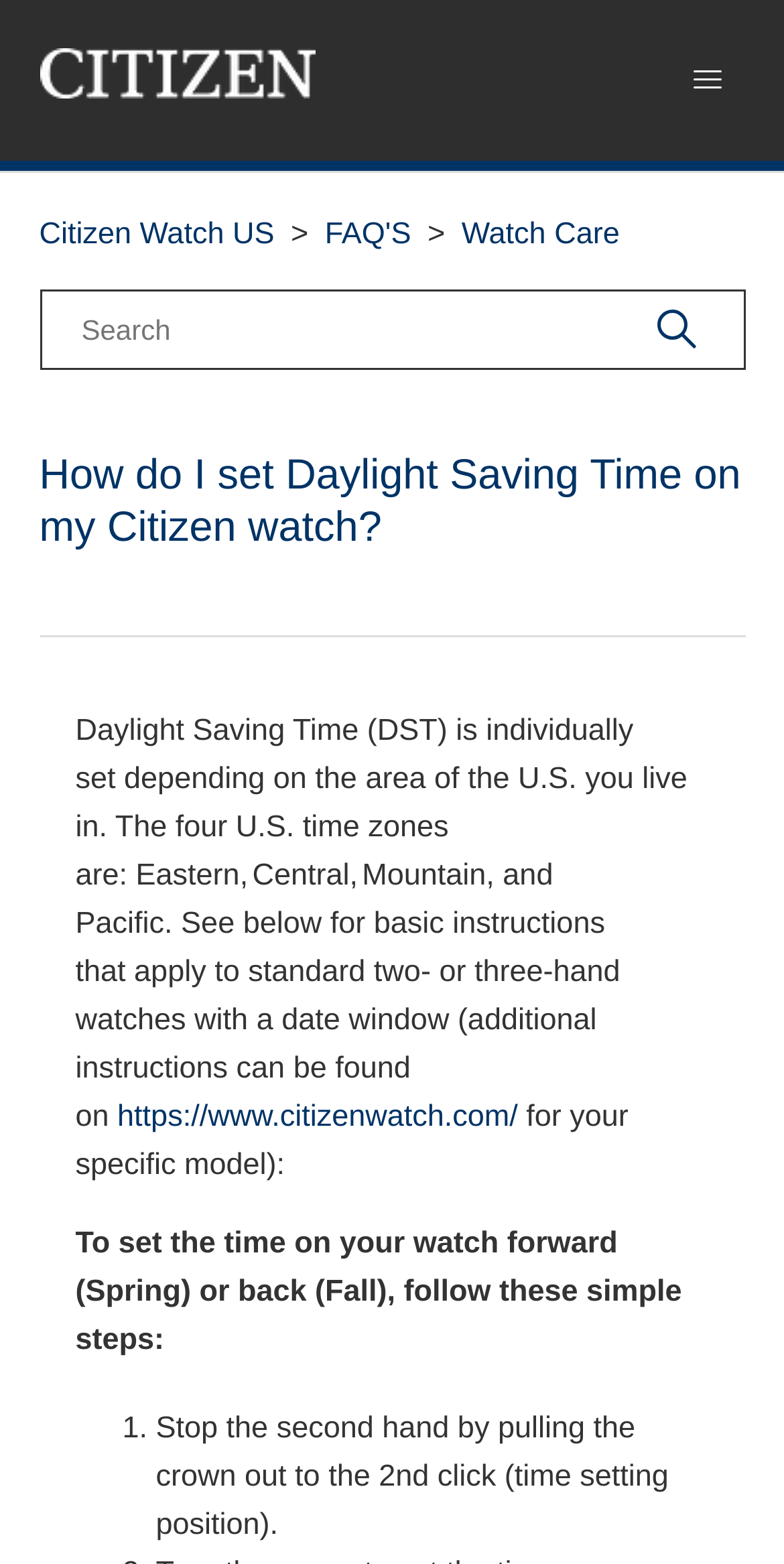Please determine the bounding box of the UI element that matches this description: title="Home". The coordinates should be given as (top-left x, top-left y, bottom-right x, bottom-right y), with all values between 0 and 1.

[0.05, 0.046, 0.401, 0.068]